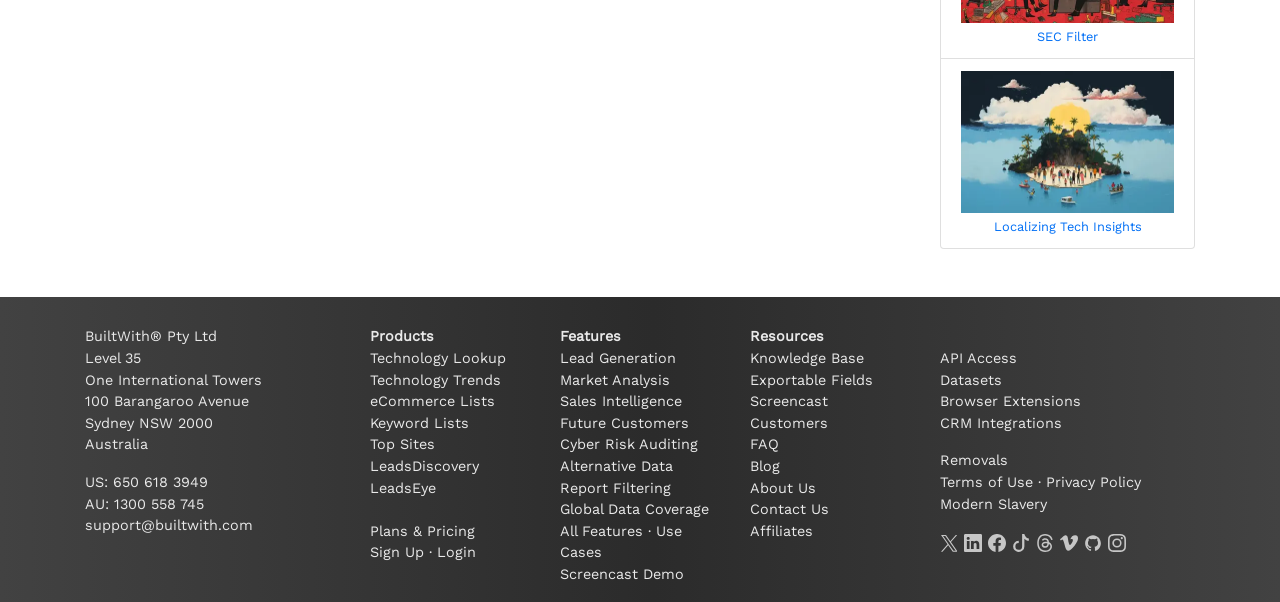How many social media links are present at the bottom of the webpage?
Answer the question with detailed information derived from the image.

The social media links are identified by their image elements and corresponding link elements, and there are 8 such links present at the bottom of the webpage, including LinkedIn, Facebook, TikTok, and others.